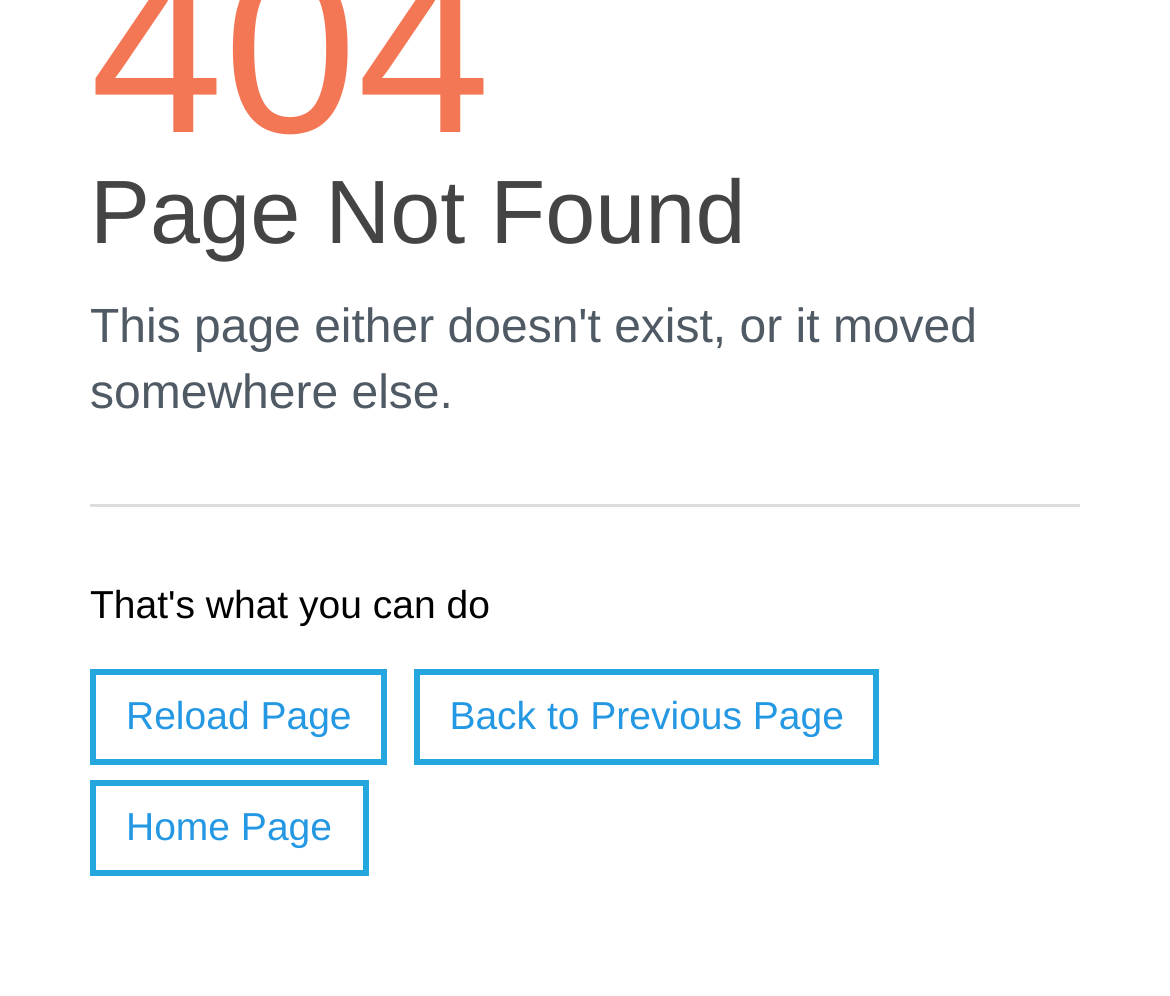Give the bounding box coordinates for the element described by: "Home Page".

[0.077, 0.784, 0.315, 0.881]